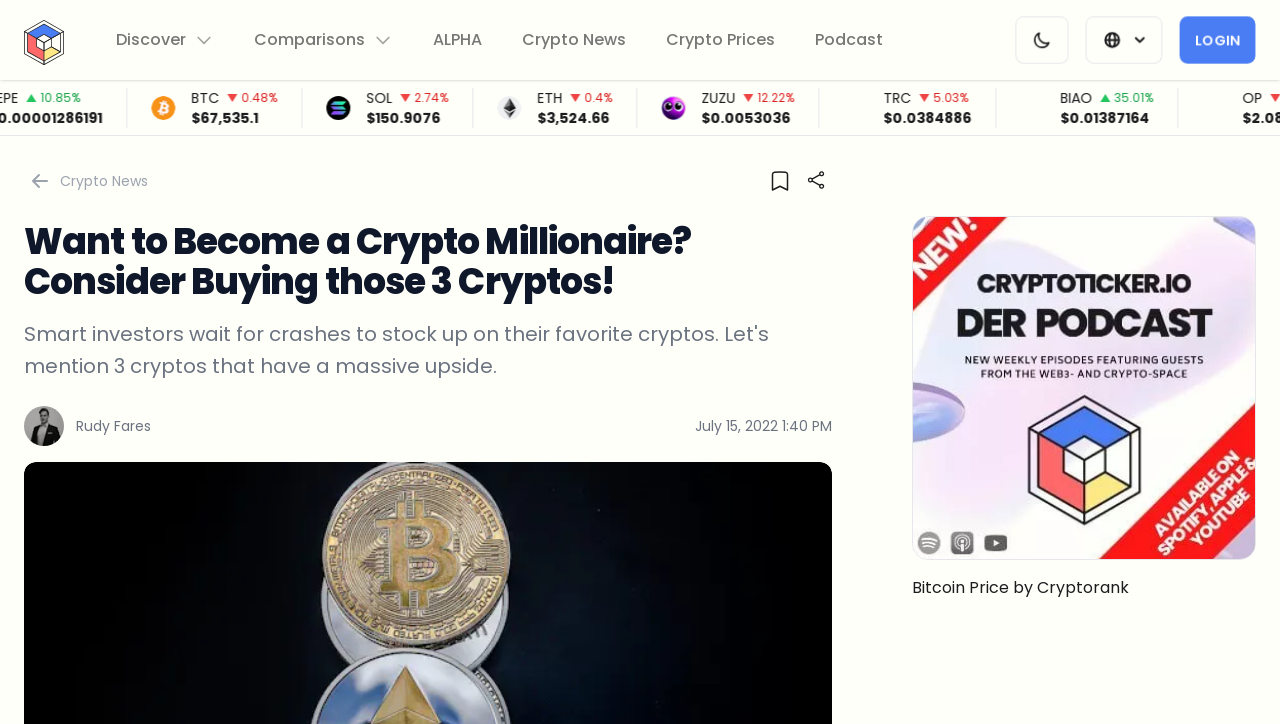Locate the bounding box coordinates of the area where you should click to accomplish the instruction: "Save the article".

[0.597, 0.228, 0.622, 0.272]